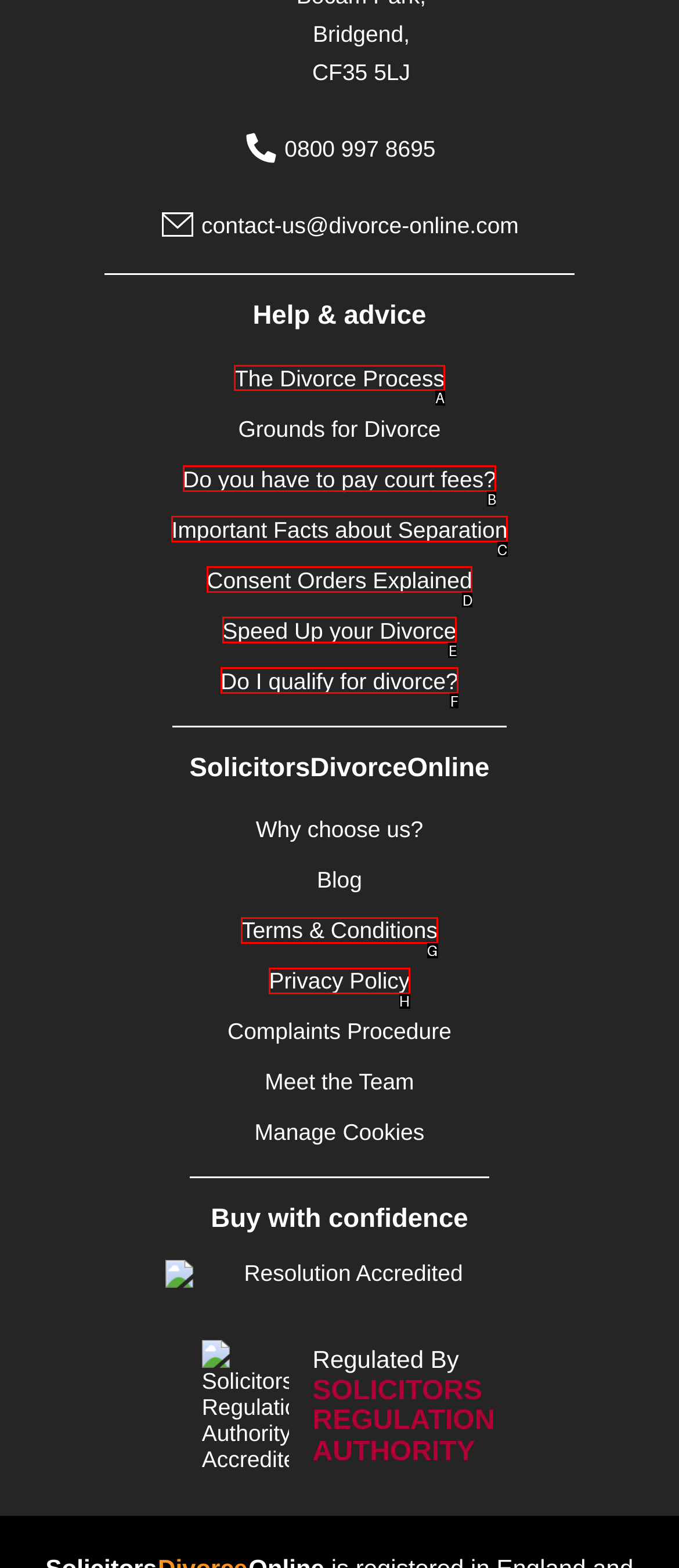Which lettered option should be clicked to perform the following task: Read about the divorce process
Respond with the letter of the appropriate option.

A